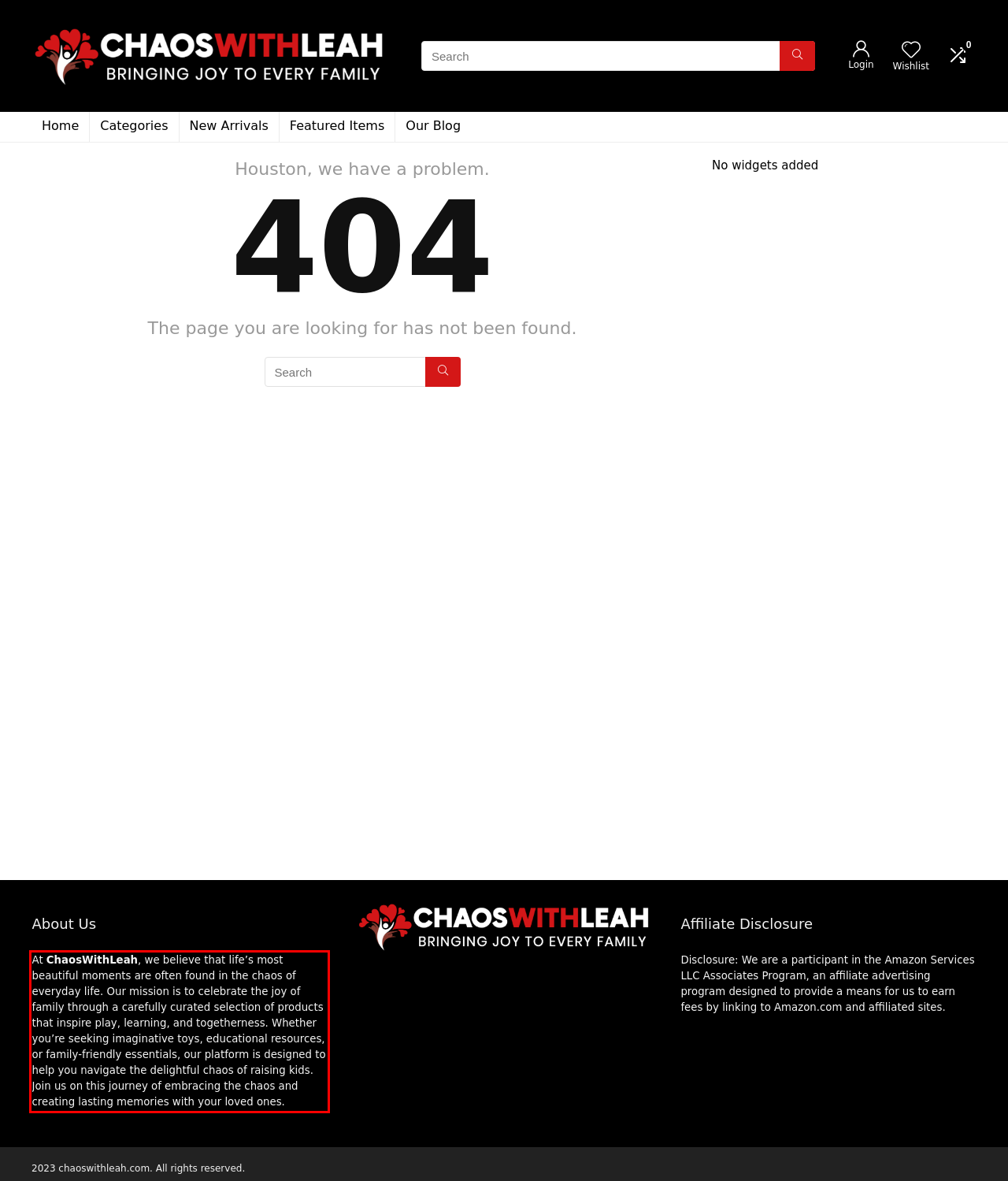You are presented with a webpage screenshot featuring a red bounding box. Perform OCR on the text inside the red bounding box and extract the content.

At ChaosWithLeah, we believe that life’s most beautiful moments are often found in the chaos of everyday life. Our mission is to celebrate the joy of family through a carefully curated selection of products that inspire play, learning, and togetherness. Whether you’re seeking imaginative toys, educational resources, or family-friendly essentials, our platform is designed to help you navigate the delightful chaos of raising kids. Join us on this journey of embracing the chaos and creating lasting memories with your loved ones.